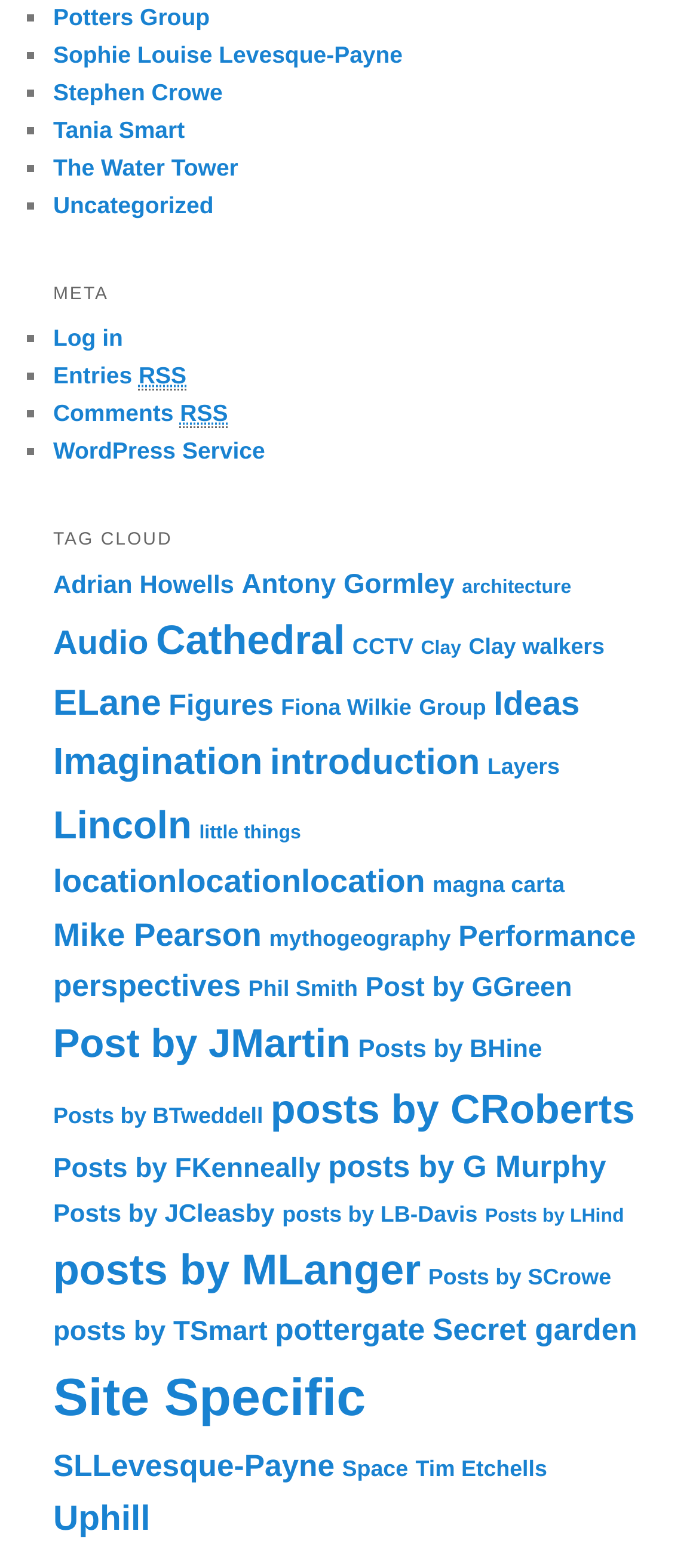Please identify the bounding box coordinates of the element I should click to complete this instruction: 'Read the Lutheran Confessions'. The coordinates should be given as four float numbers between 0 and 1, like this: [left, top, right, bottom].

None